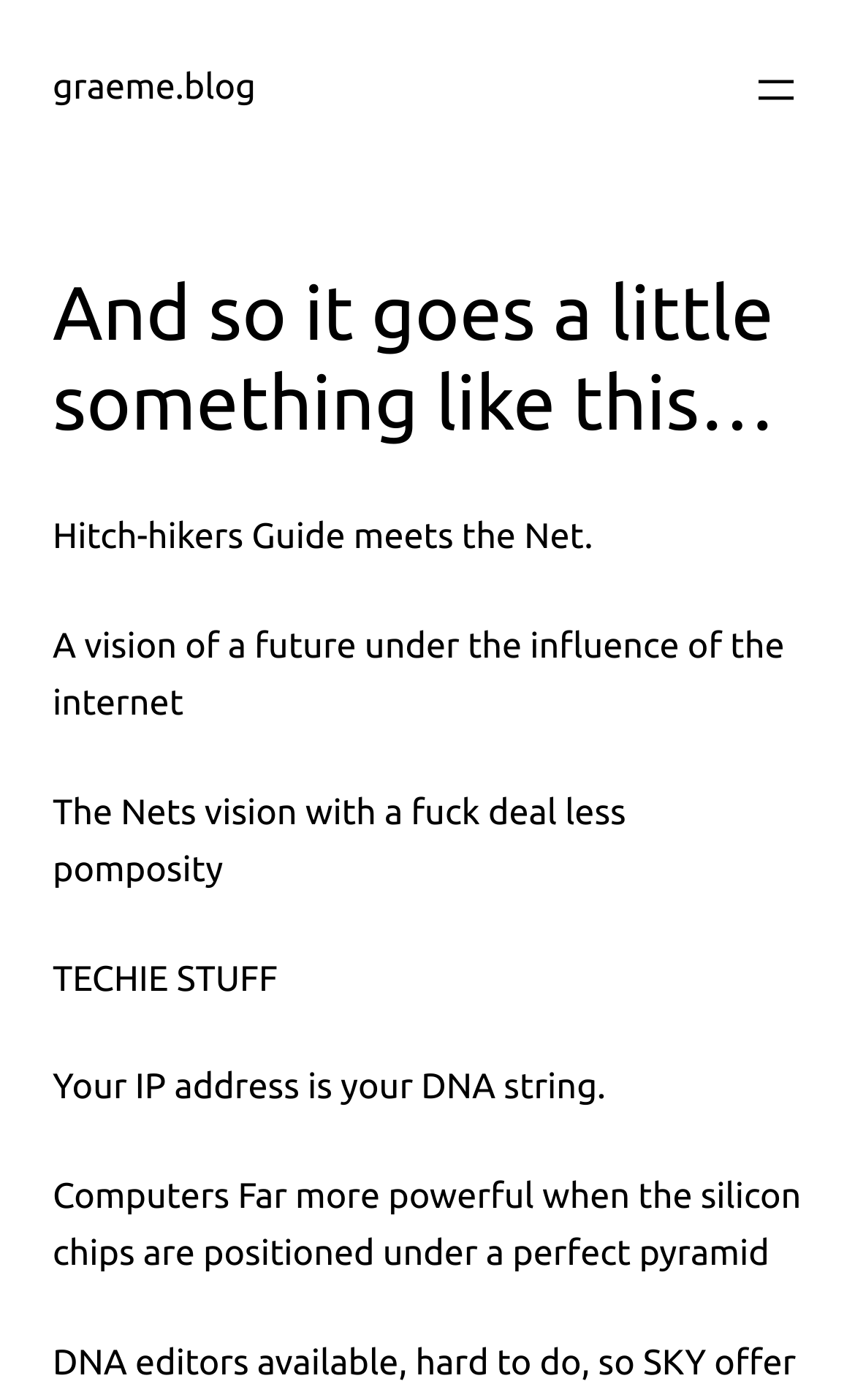Ascertain the bounding box coordinates for the UI element detailed here: "aria-label="Open menu"". The coordinates should be provided as [left, top, right, bottom] with each value being a float between 0 and 1.

[0.877, 0.045, 0.938, 0.083]